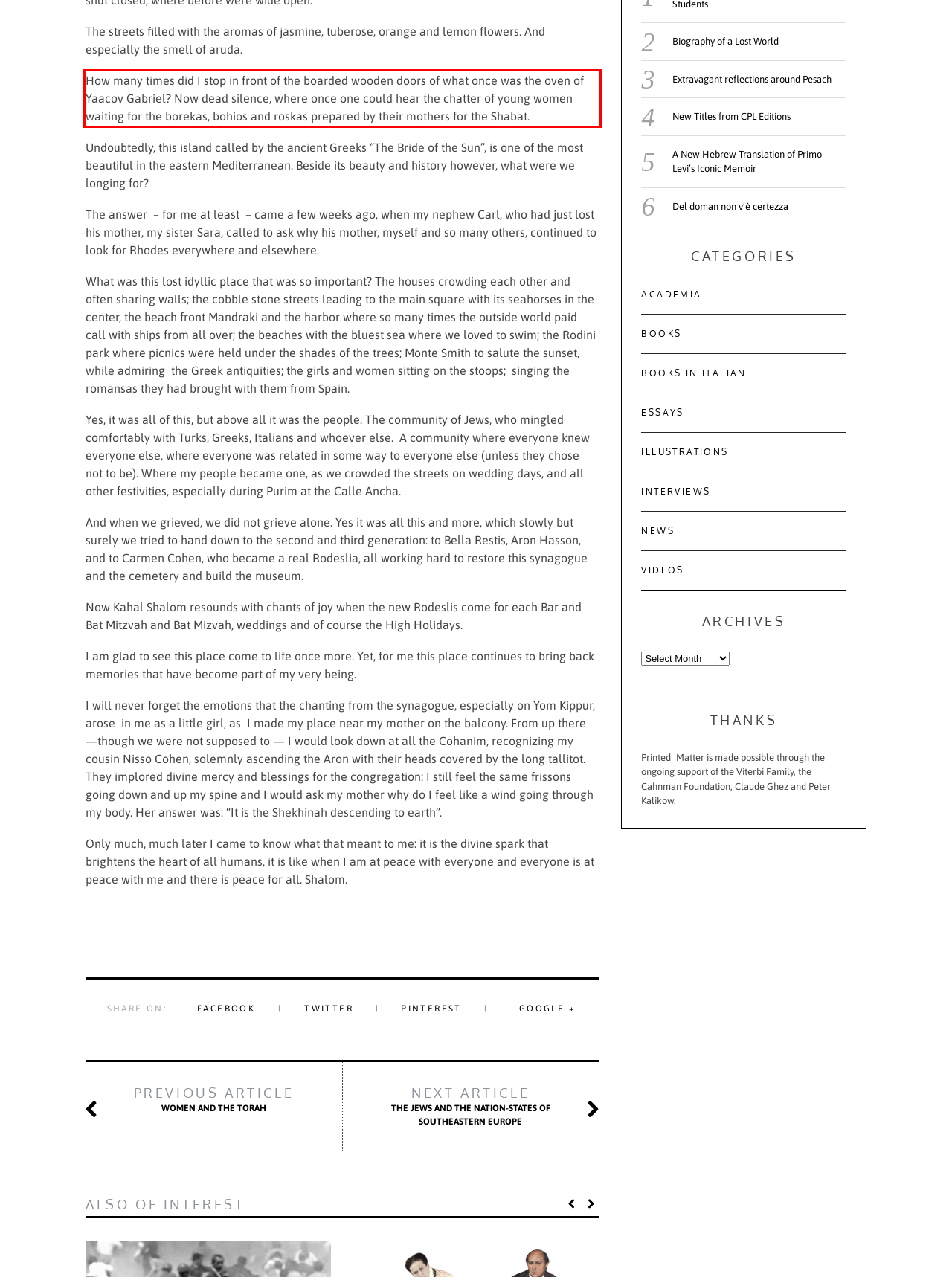Extract and provide the text found inside the red rectangle in the screenshot of the webpage.

How many times did I stop in front of the boarded wooden doors of what once was the oven of Yaacov Gabriel? Now dead silence, where once one could hear the chatter of young women waiting for the borekas, bohios and roskas prepared by their mothers for the Shabat.